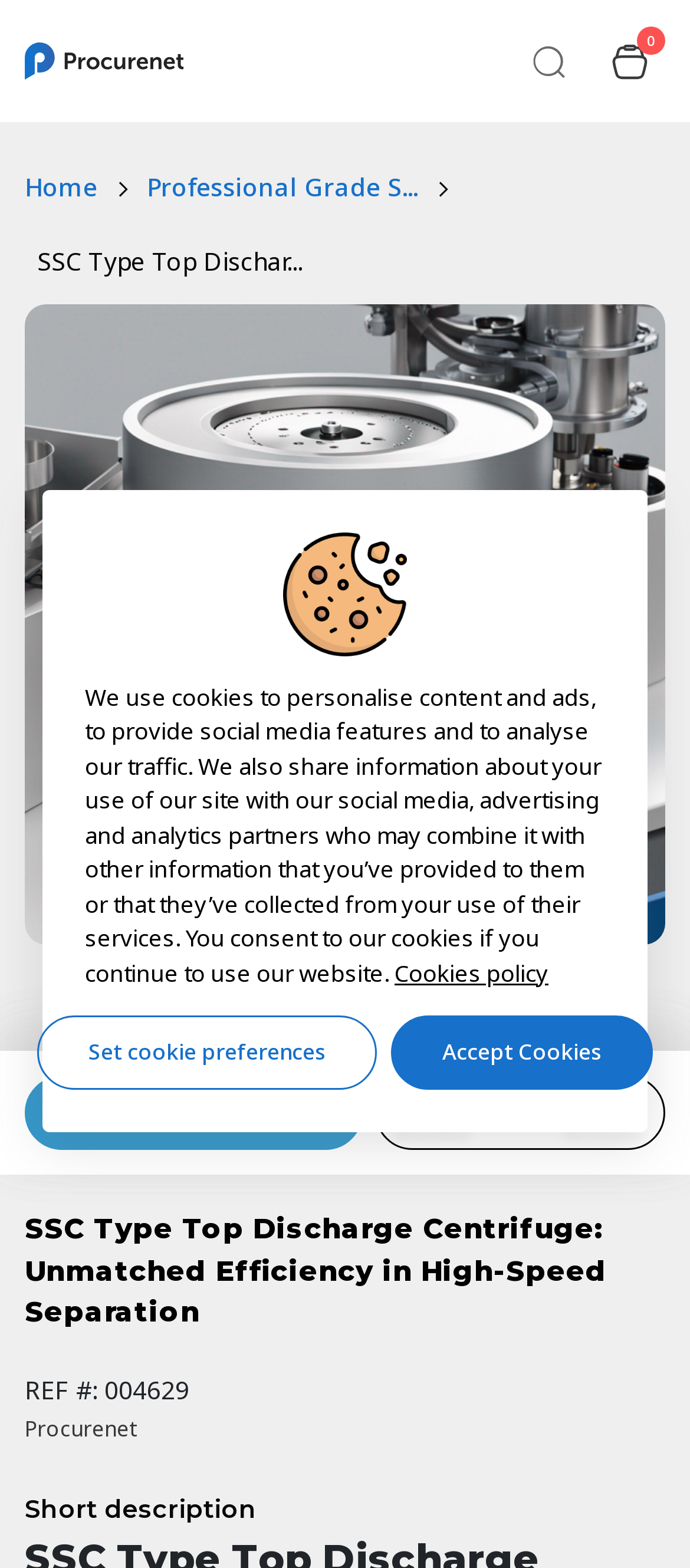Find the bounding box coordinates for the HTML element described as: "Wishlist". The coordinates should consist of four float values between 0 and 1, i.e., [left, top, right, bottom].

[0.544, 0.67, 0.706, 0.749]